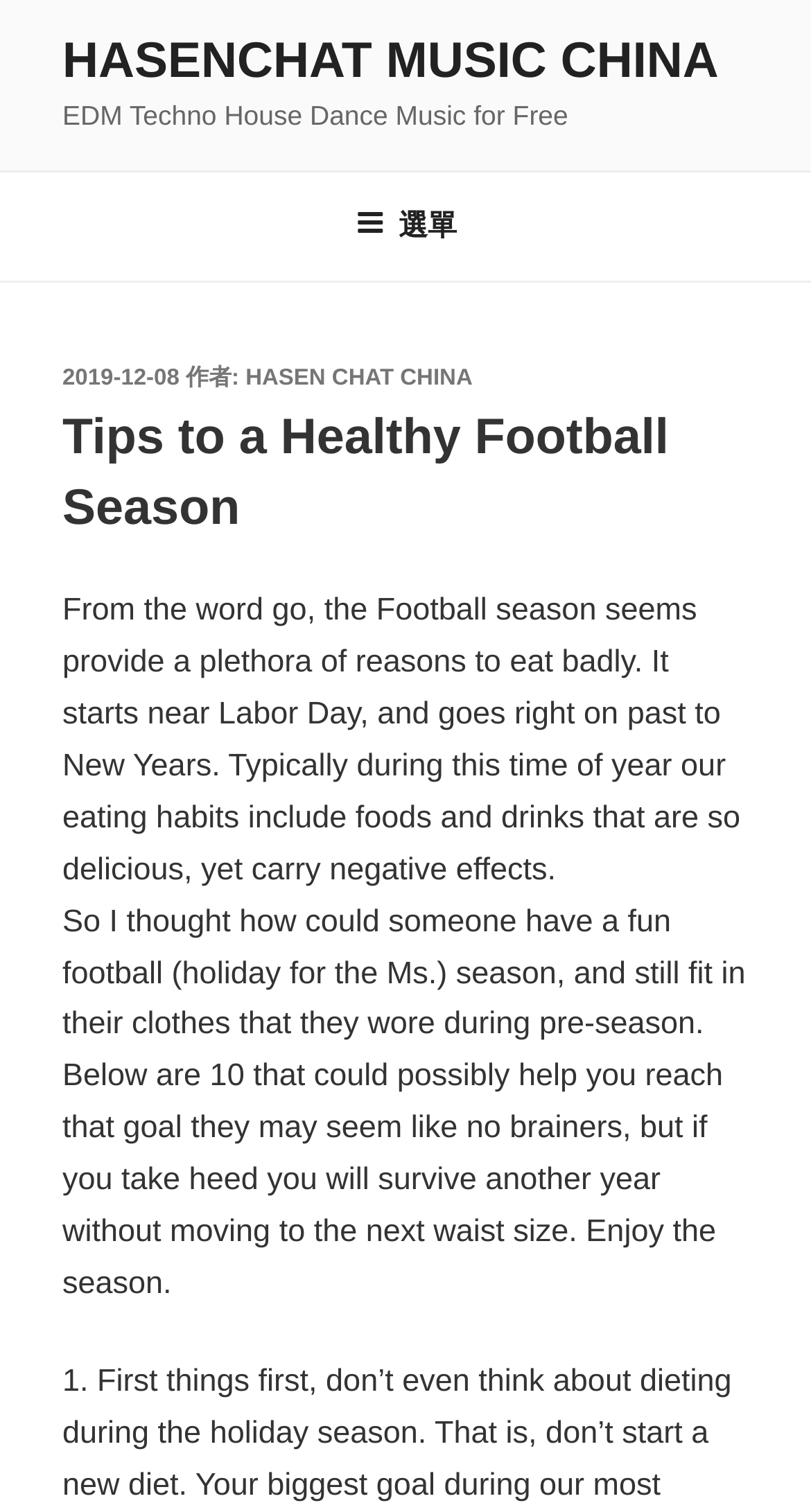When was the article published?
Please provide a single word or phrase answer based on the image.

2019-12-08